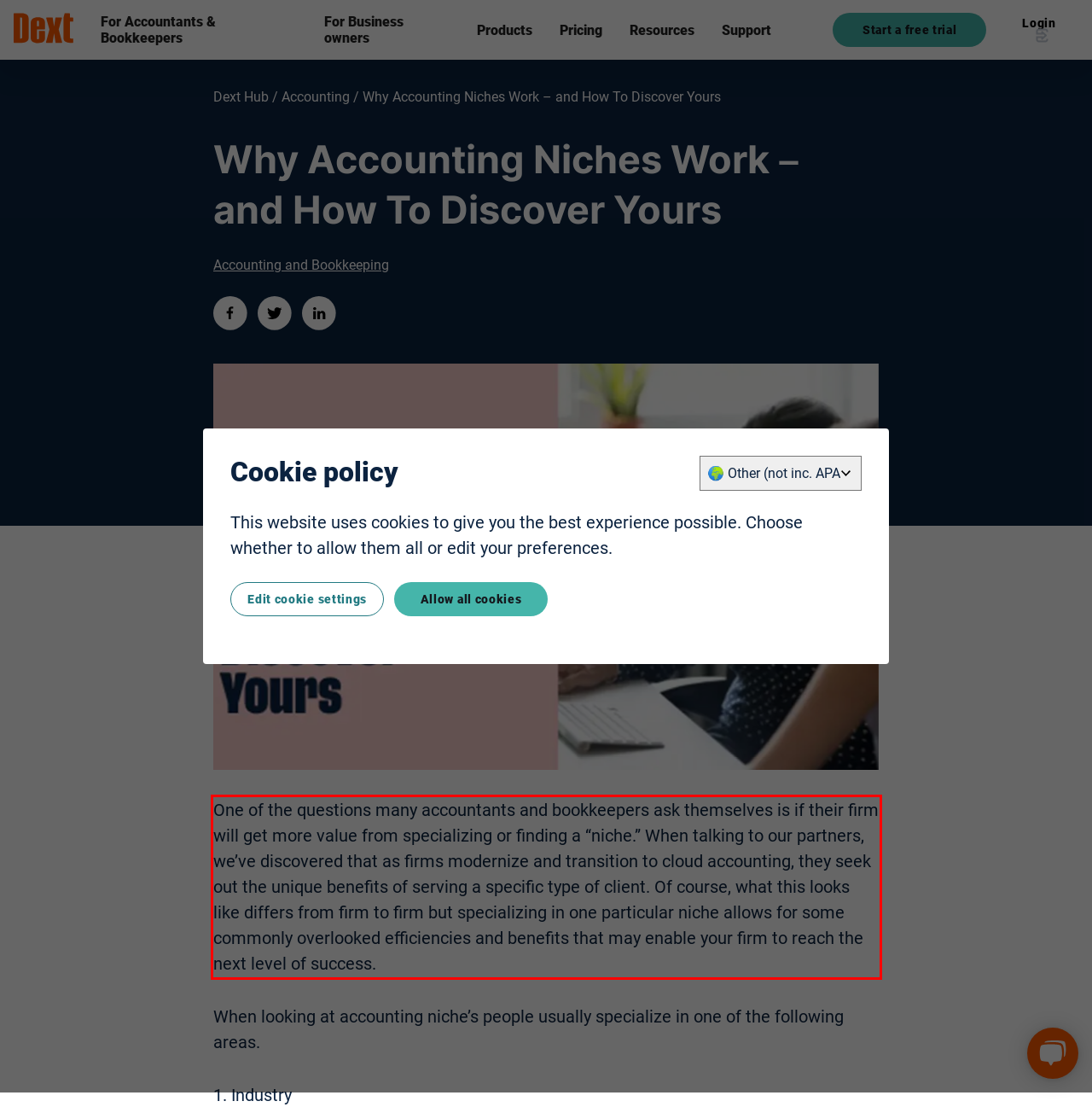Identify and transcribe the text content enclosed by the red bounding box in the given screenshot.

One of the questions many accountants and bookkeepers ask themselves is if their firm will get more value from specializing or finding a “niche.” When talking to our partners, we’ve discovered that as firms modernize and transition to cloud accounting, they seek out the unique benefits of serving a specific type of client. Of course, what this looks like differs from firm to firm but specializing in one particular niche allows for some commonly overlooked efficiencies and benefits that may enable your firm to reach the next level of success.